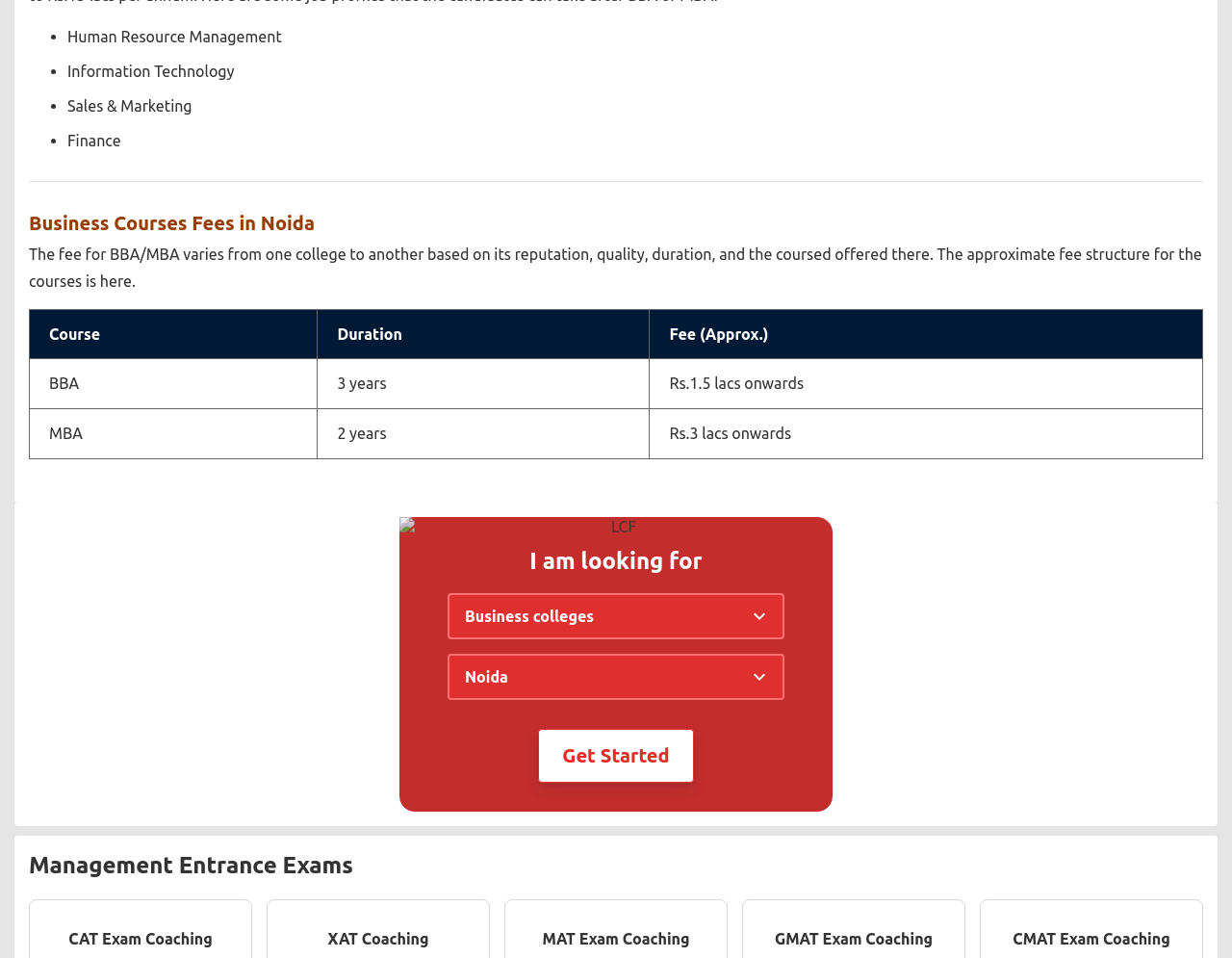What are the courses listed?
Please ensure your answer is as detailed and informative as possible.

The webpage lists the courses BBA and MBA under the heading 'Business Courses Fees in Noida' with their respective durations and fees.